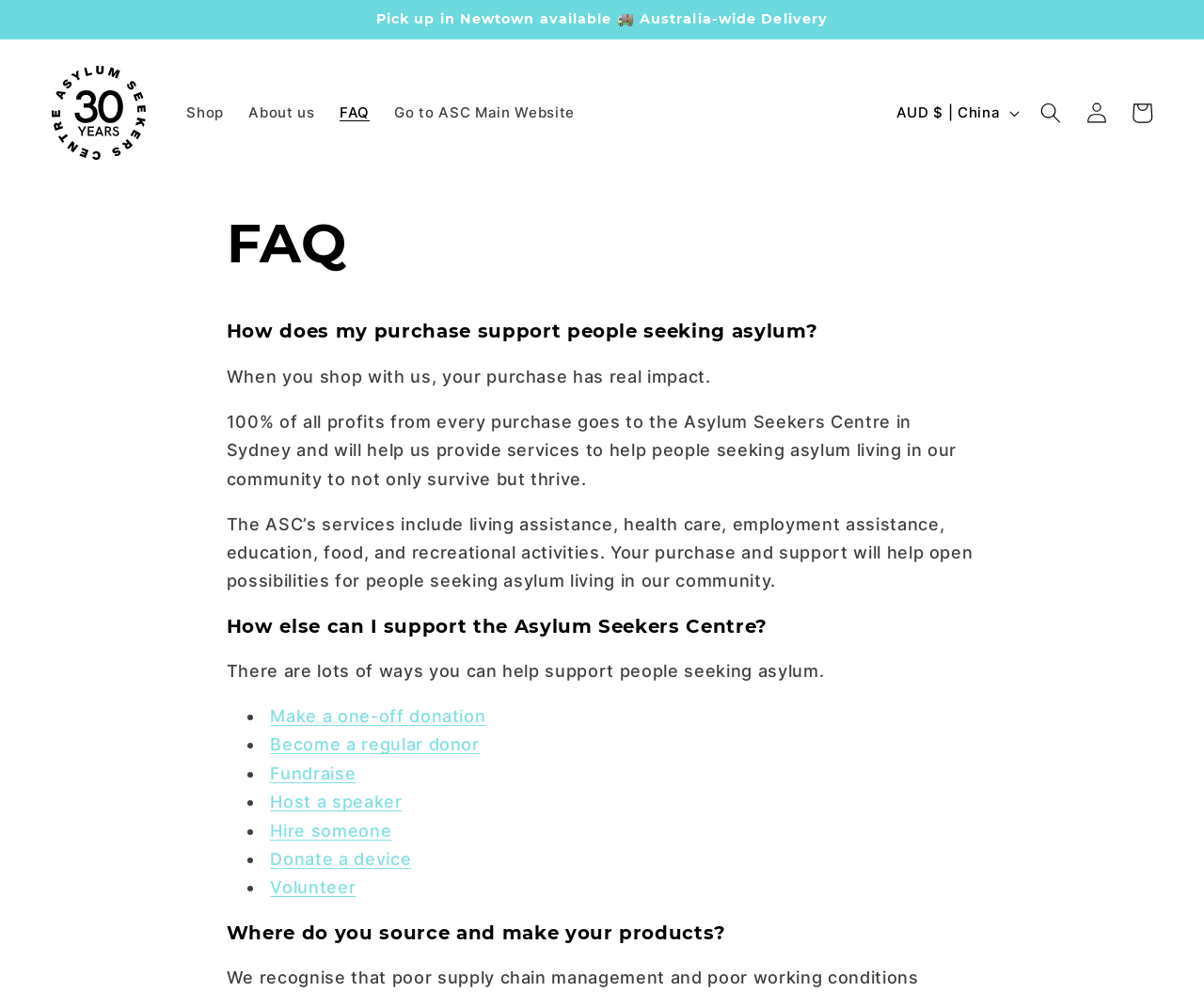Indicate the bounding box coordinates of the element that must be clicked to execute the instruction: "Click the 'Shop' link". The coordinates should be given as four float numbers between 0 and 1, i.e., [left, top, right, bottom].

[0.145, 0.092, 0.196, 0.135]